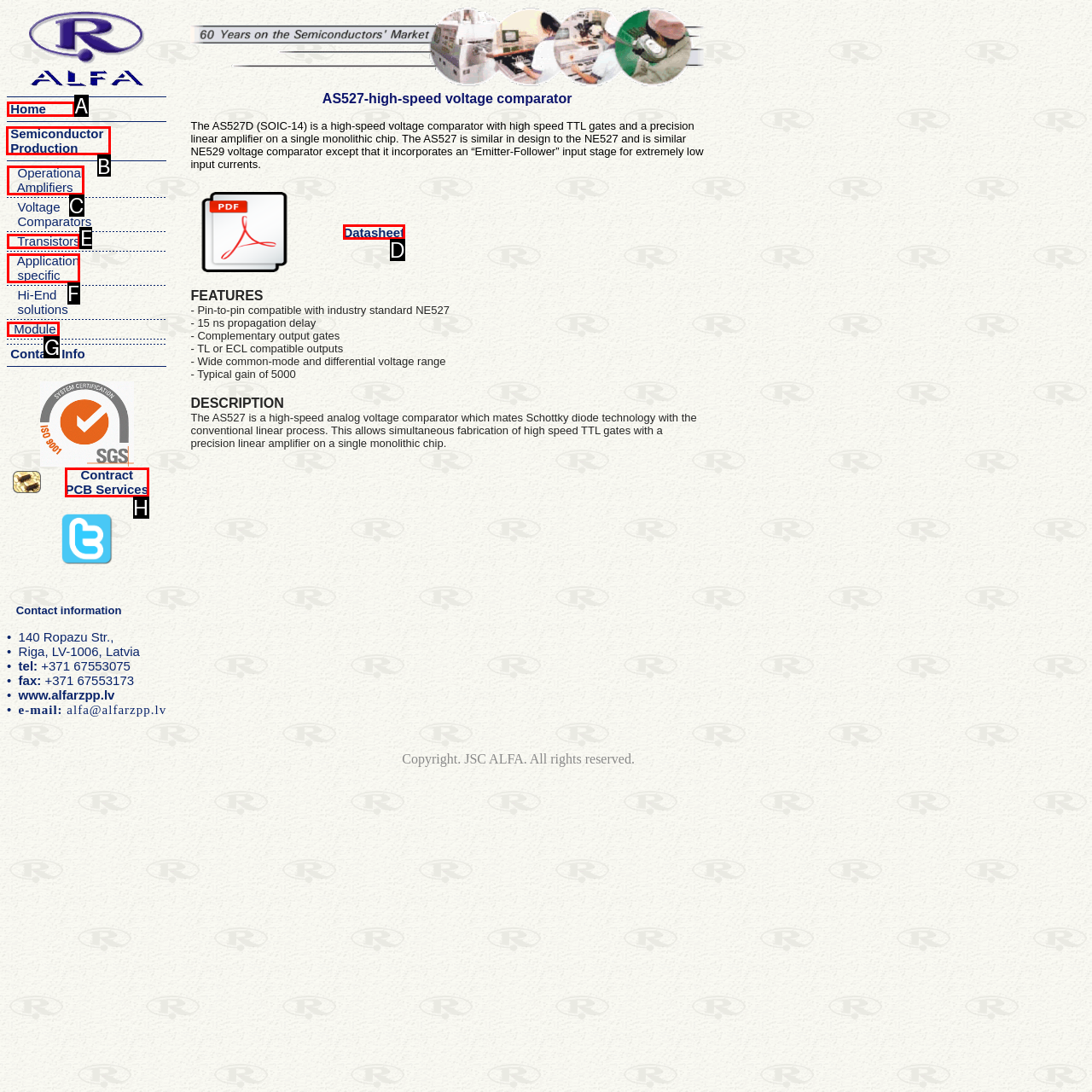Determine which element should be clicked for this task: View Semiconductor Production
Answer with the letter of the selected option.

B